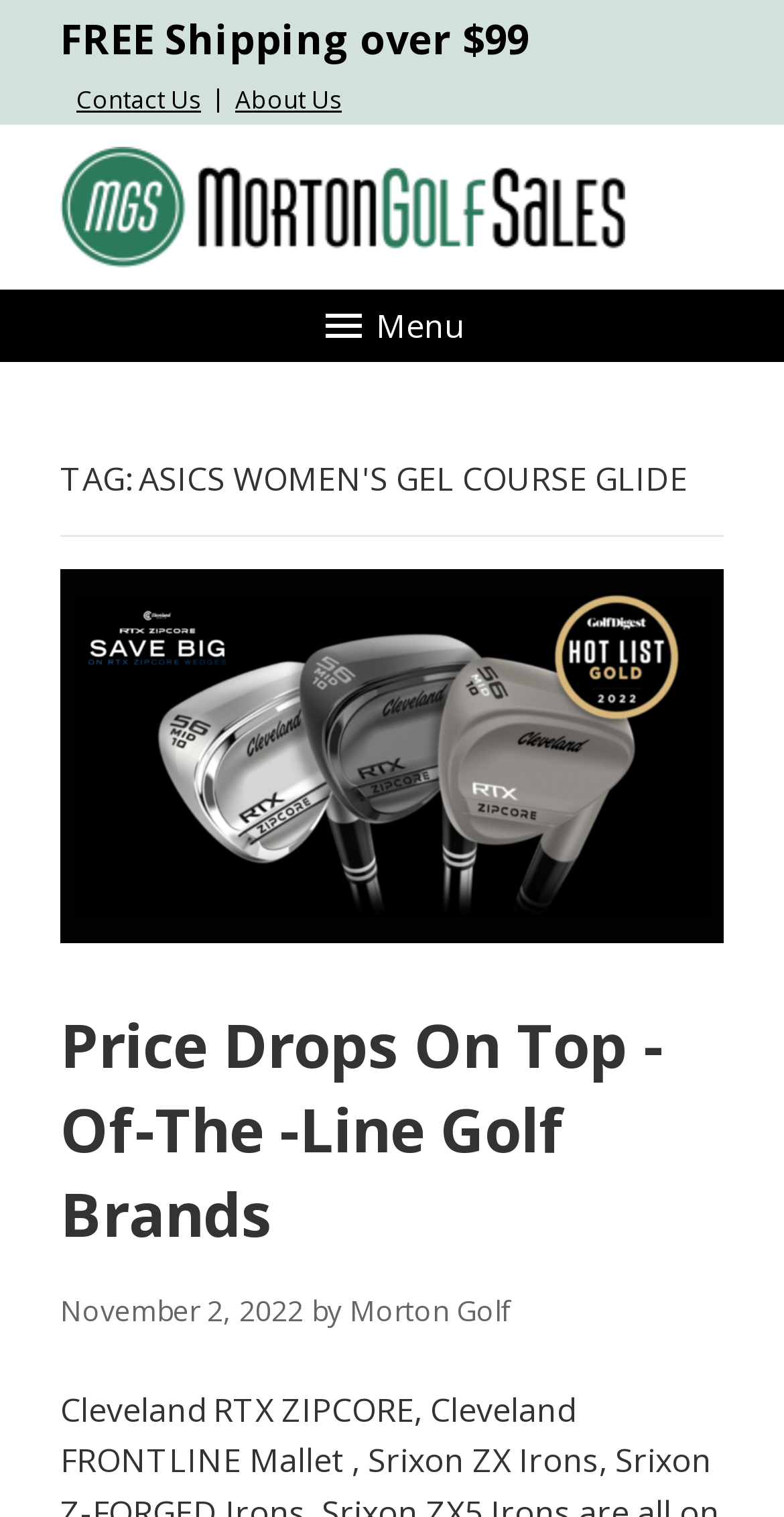Show the bounding box coordinates of the region that should be clicked to follow the instruction: "Open the menu."

[0.077, 0.191, 0.923, 0.239]